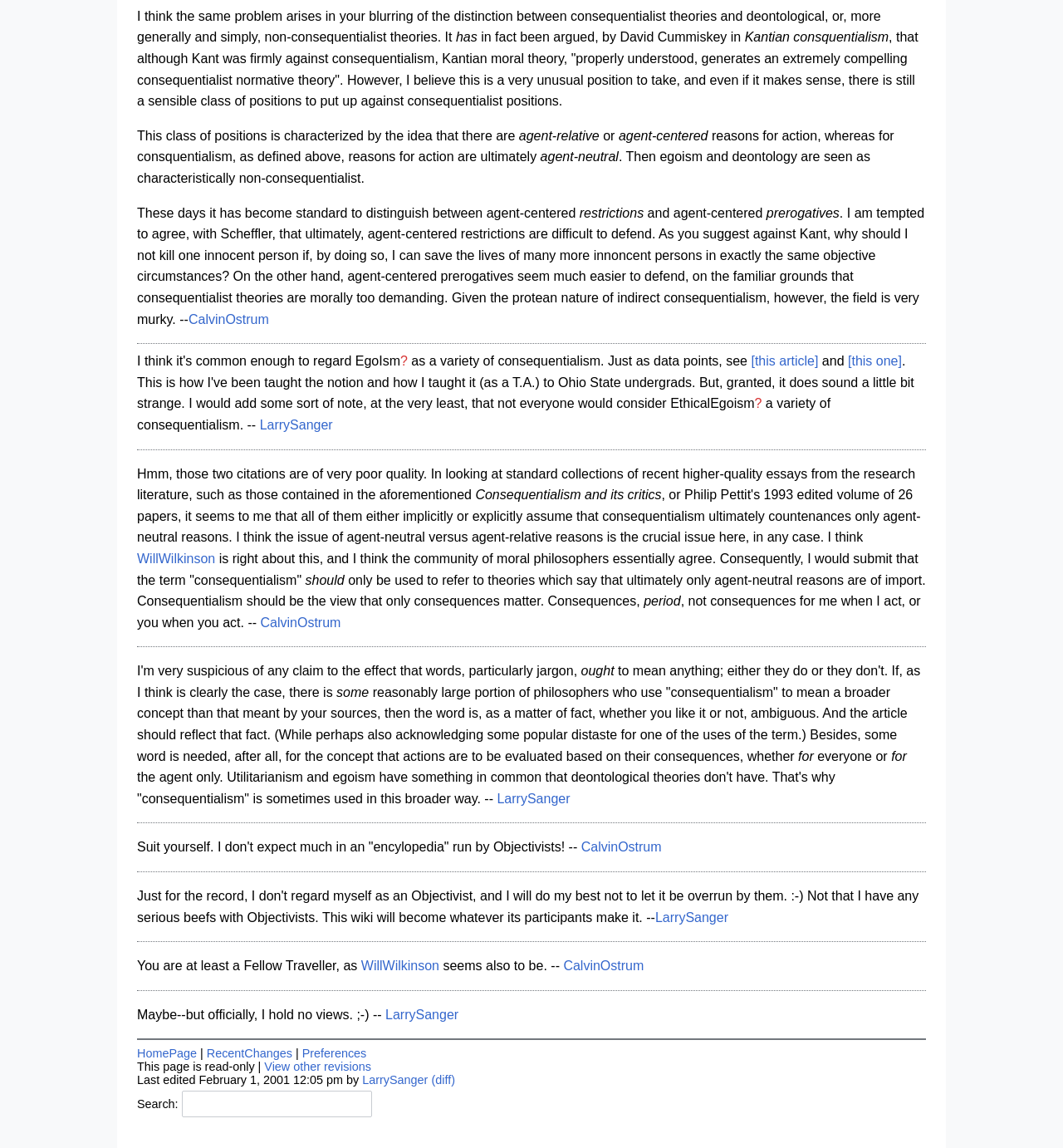Could you indicate the bounding box coordinates of the region to click in order to complete this instruction: "edit preferences".

[0.284, 0.911, 0.345, 0.923]